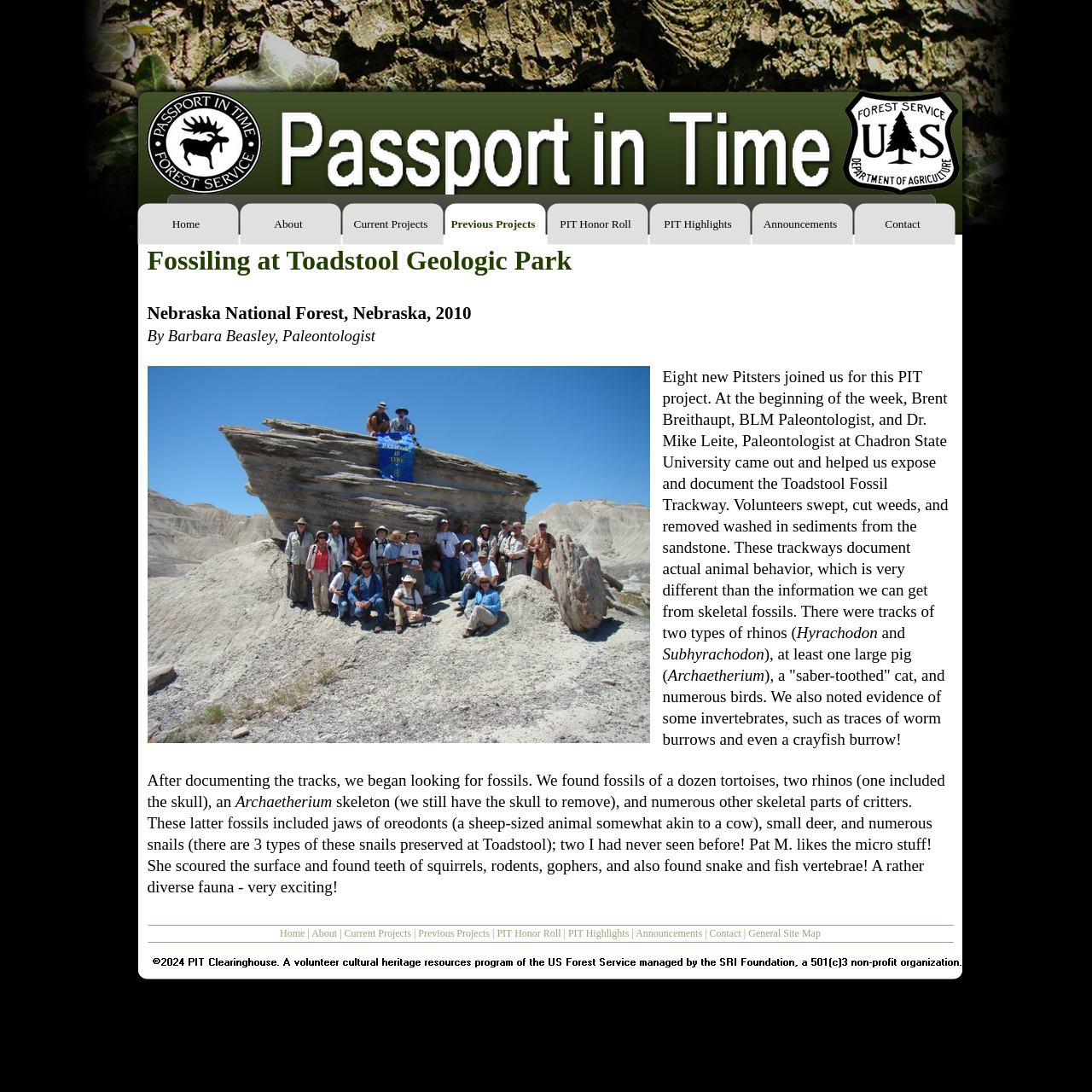Who helped the volunteers at the beginning of the week?
Offer a detailed and full explanation in response to the question.

I found the information about the people who helped the volunteers by reading the StaticText element that starts with 'At the beginning of the week, Brent Breithaupt, BLM Paleontologist, and Dr. Mike Leite, Paleontologist at Chadron State University came out and helped us...'.